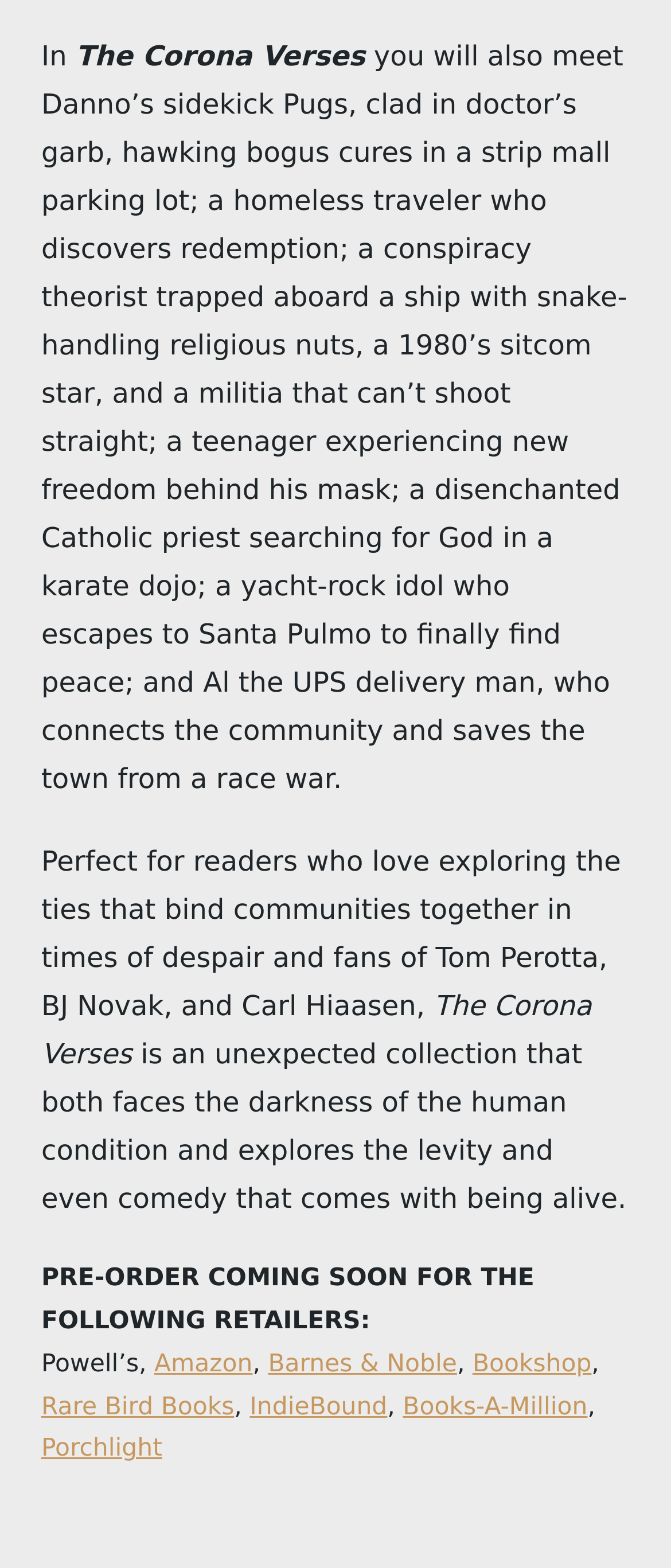Predict the bounding box for the UI component with the following description: "Barnes & Noble".

[0.4, 0.861, 0.681, 0.879]